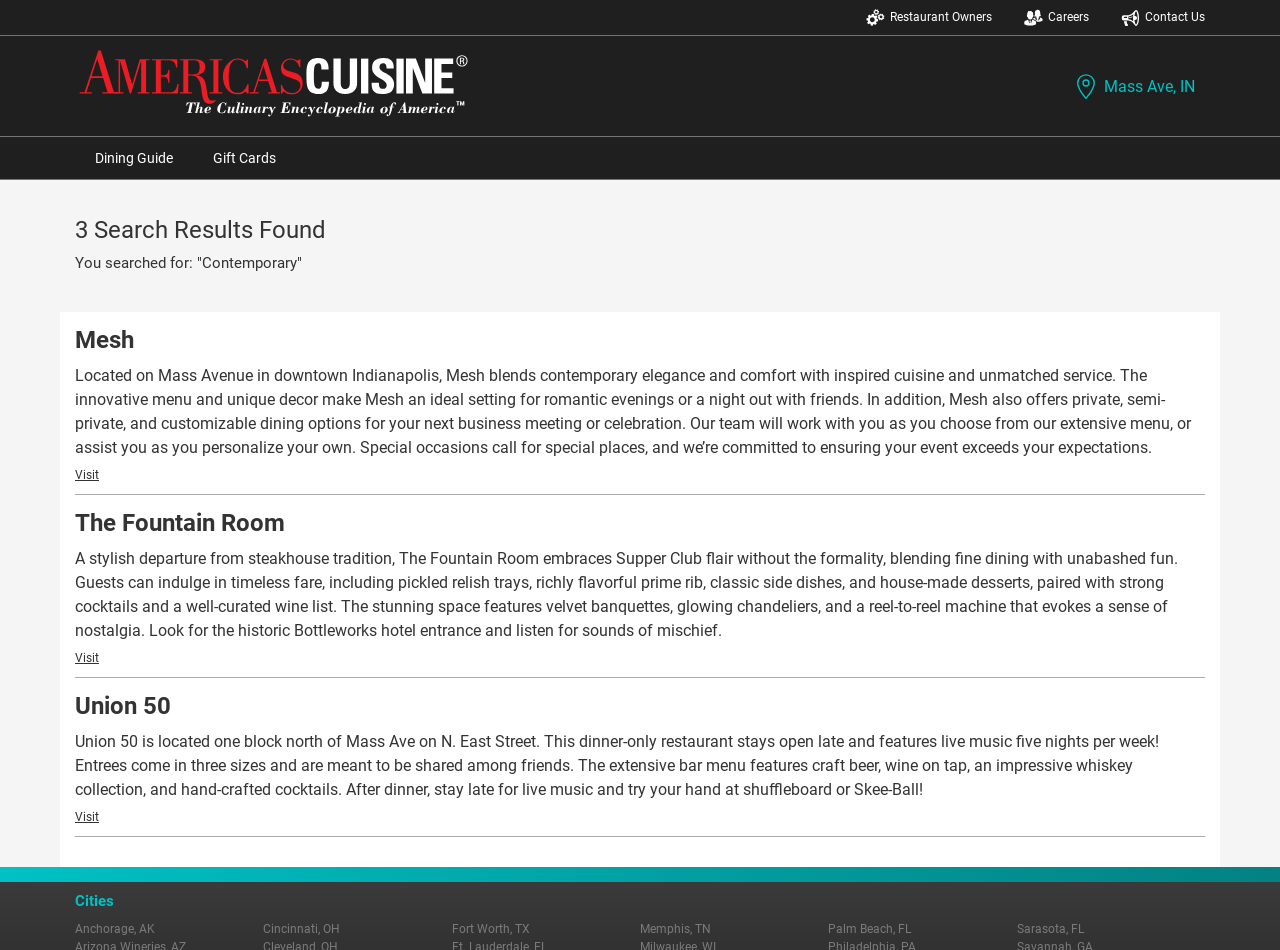What is the cuisine type of Mesh?
Kindly answer the question with as much detail as you can.

The answer can be found in the static text element that describes Mesh, which mentions 'contemporary elegance and comfort with inspired cuisine'.